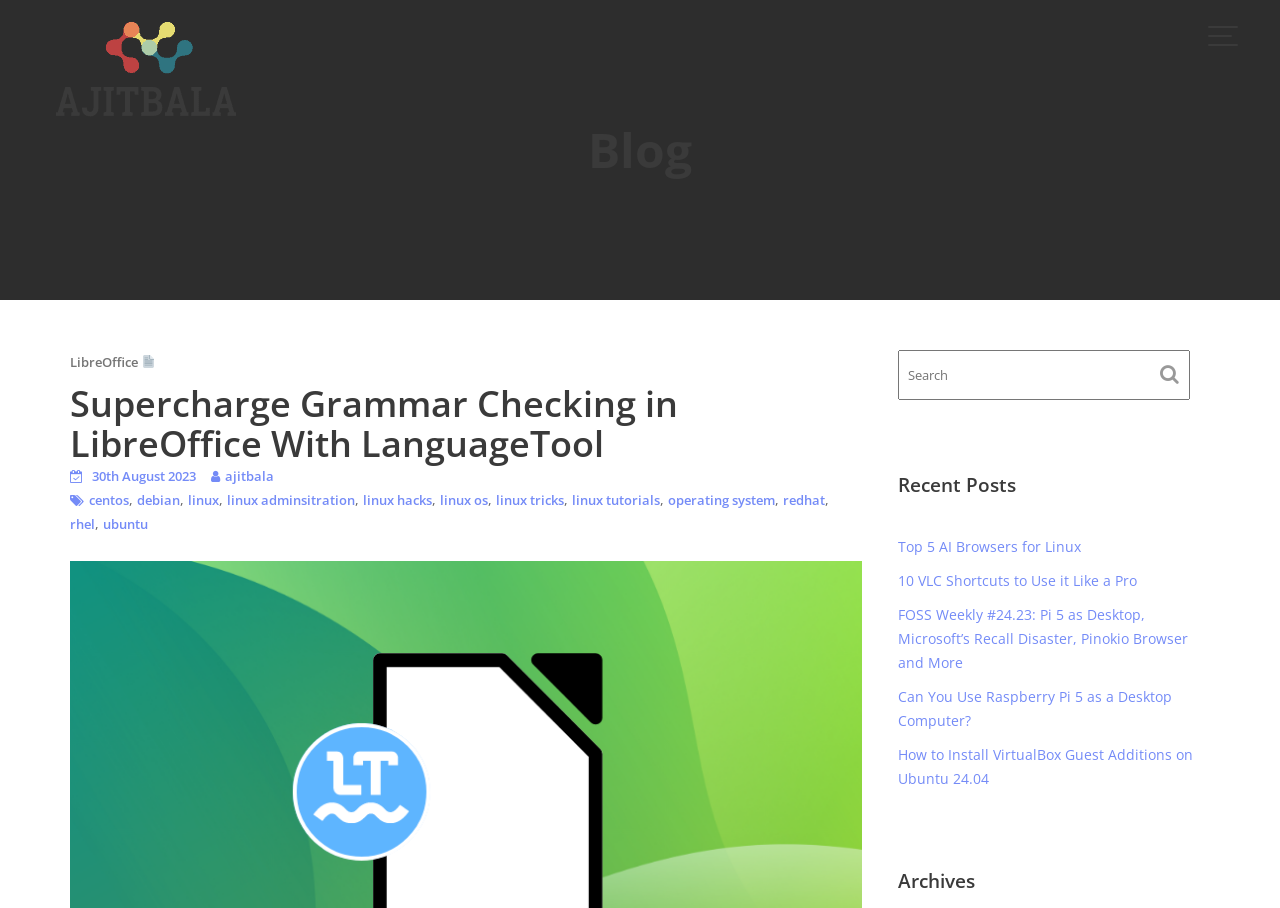Determine the bounding box of the UI component based on this description: "linux tricks". The bounding box coordinates should be four float values between 0 and 1, i.e., [left, top, right, bottom].

[0.388, 0.54, 0.441, 0.56]